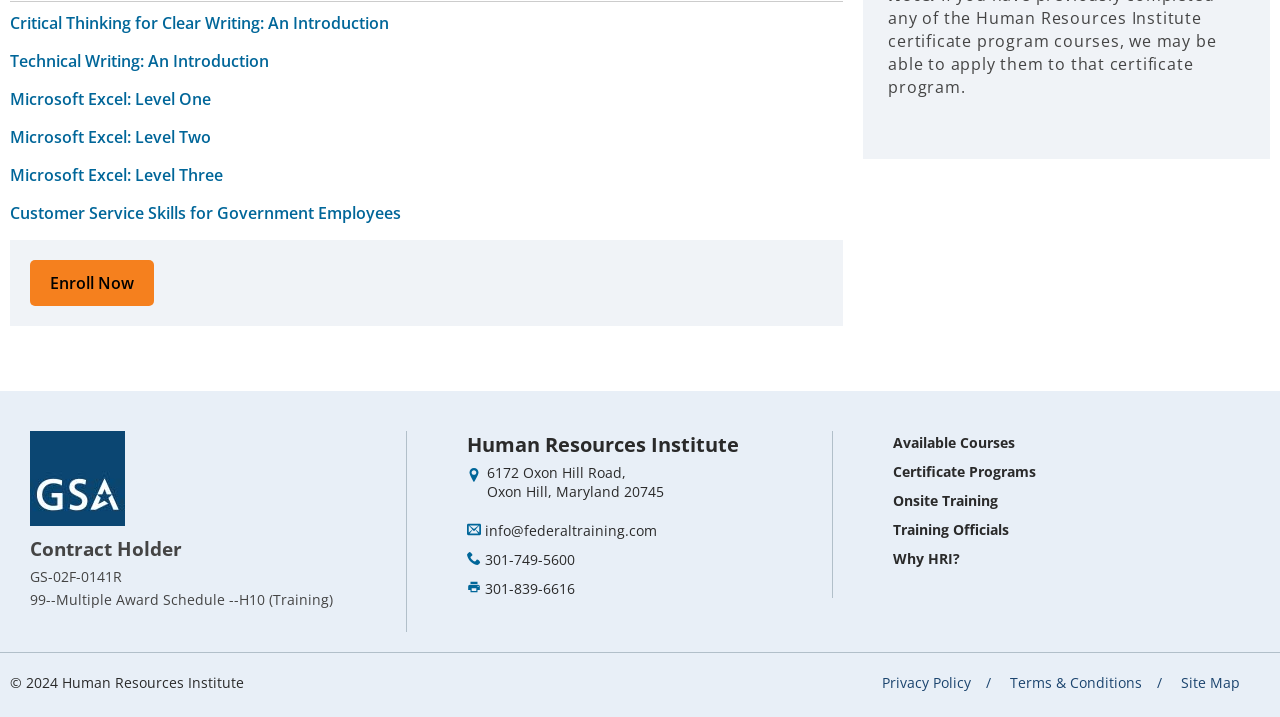From the element description Terms & Conditions, predict the bounding box coordinates of the UI element. The coordinates must be specified in the format (top-left x, top-left y, bottom-right x, bottom-right y) and should be within the 0 to 1 range.

[0.789, 0.939, 0.892, 0.966]